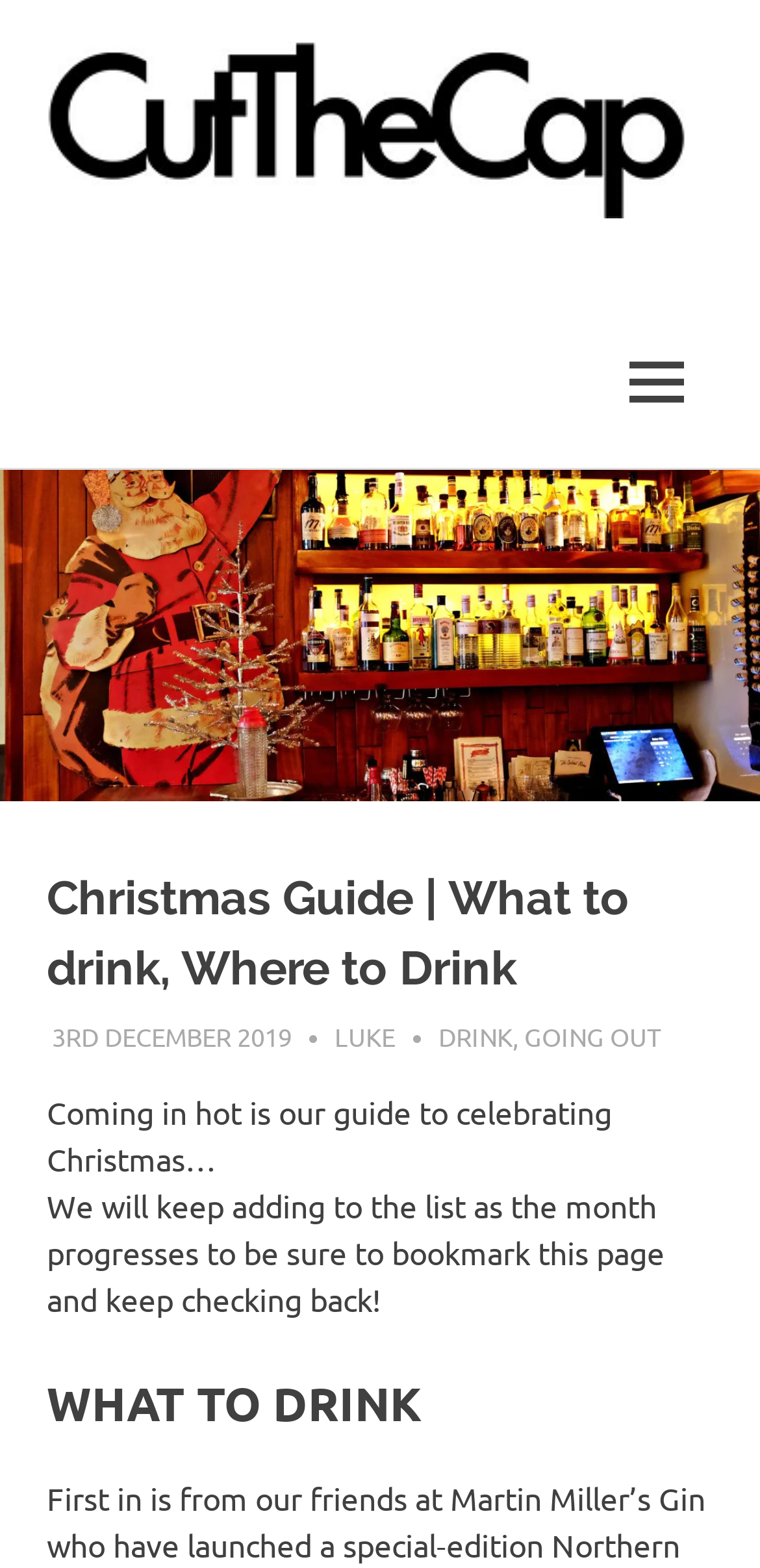Based on the image, please respond to the question with as much detail as possible:
What is the author's name mentioned on the webpage?

The link 'LUKE' is present on the webpage, which indicates that the author's name mentioned on the webpage is LUKE.